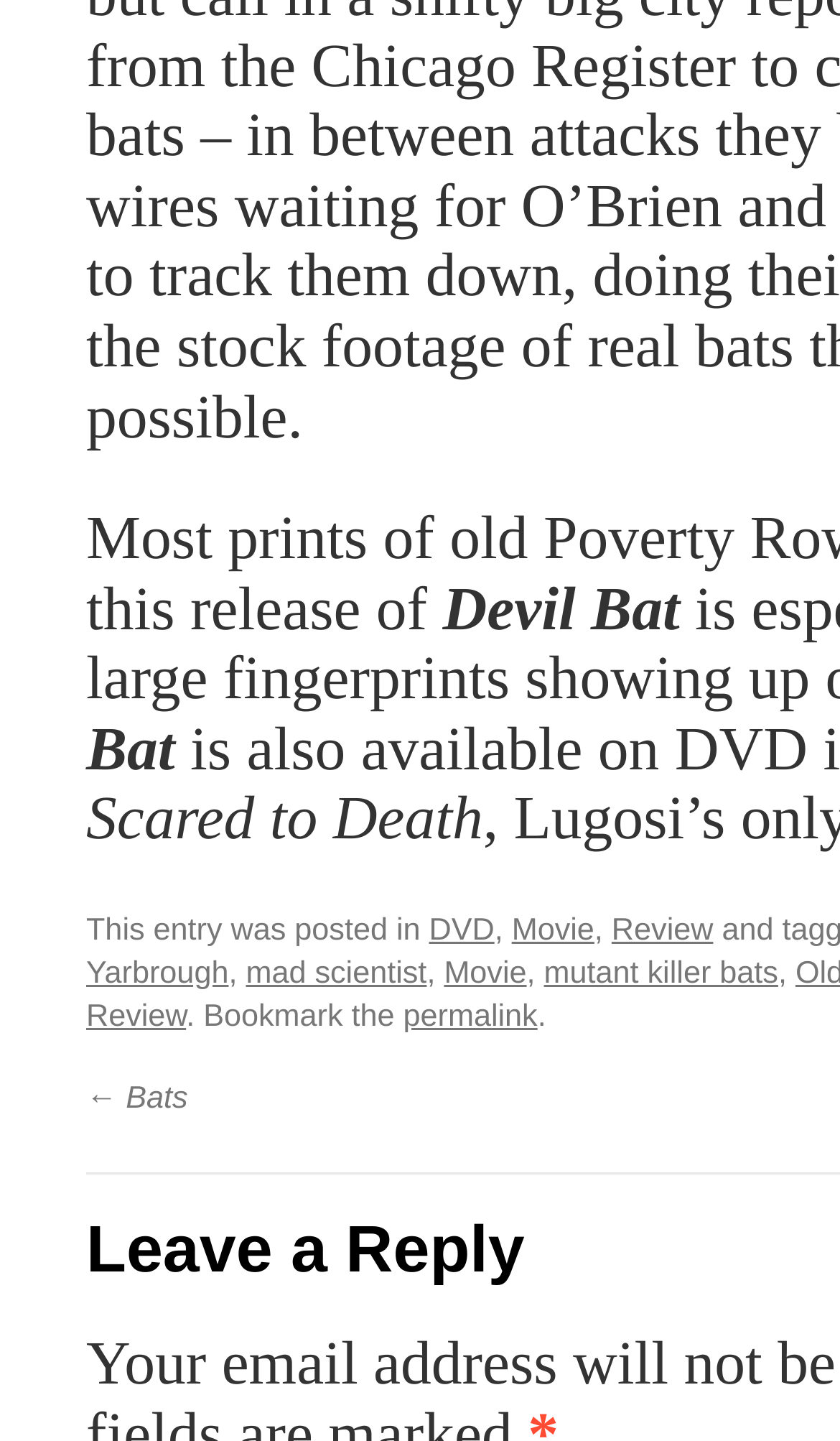Please determine the bounding box coordinates for the UI element described as: "mutant killer bats".

[0.647, 0.721, 0.926, 0.744]